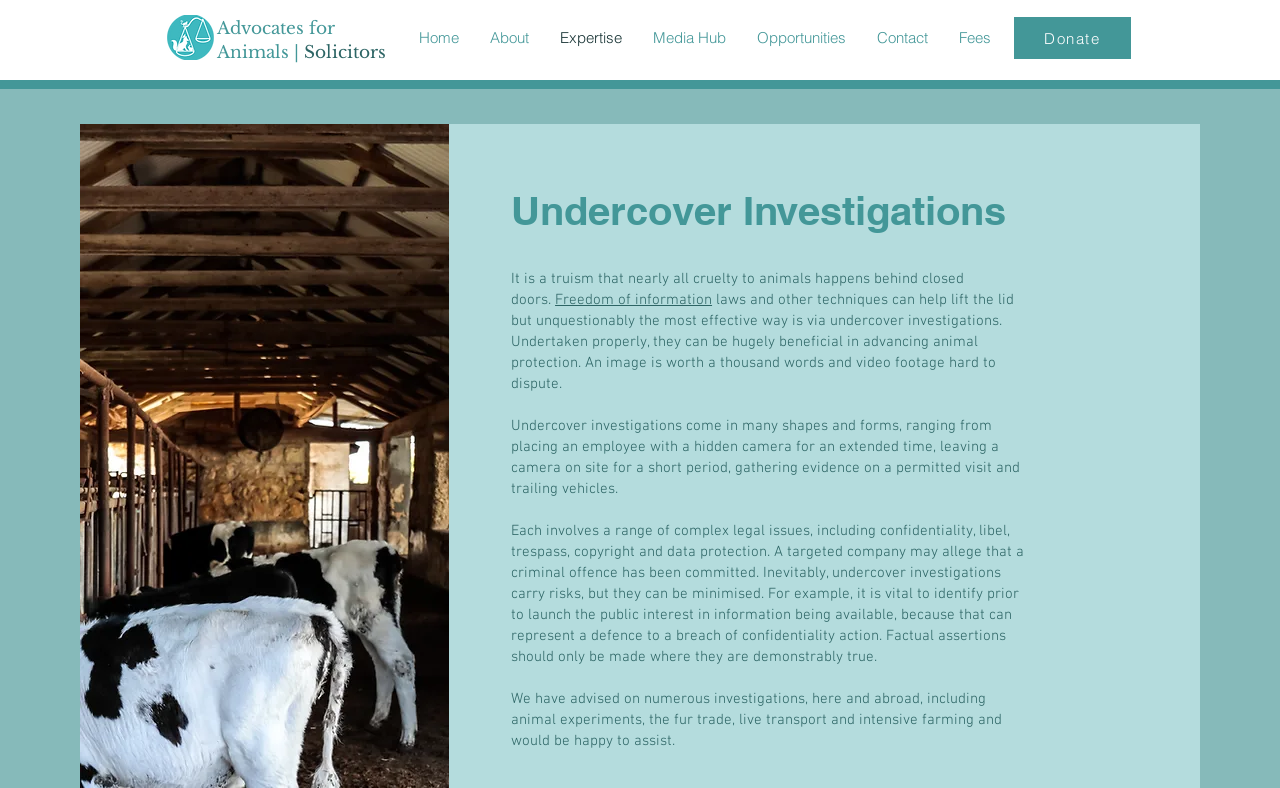Use a single word or phrase to answer this question: 
What is important to identify before launching an undercover investigation?

Public interest in information being available